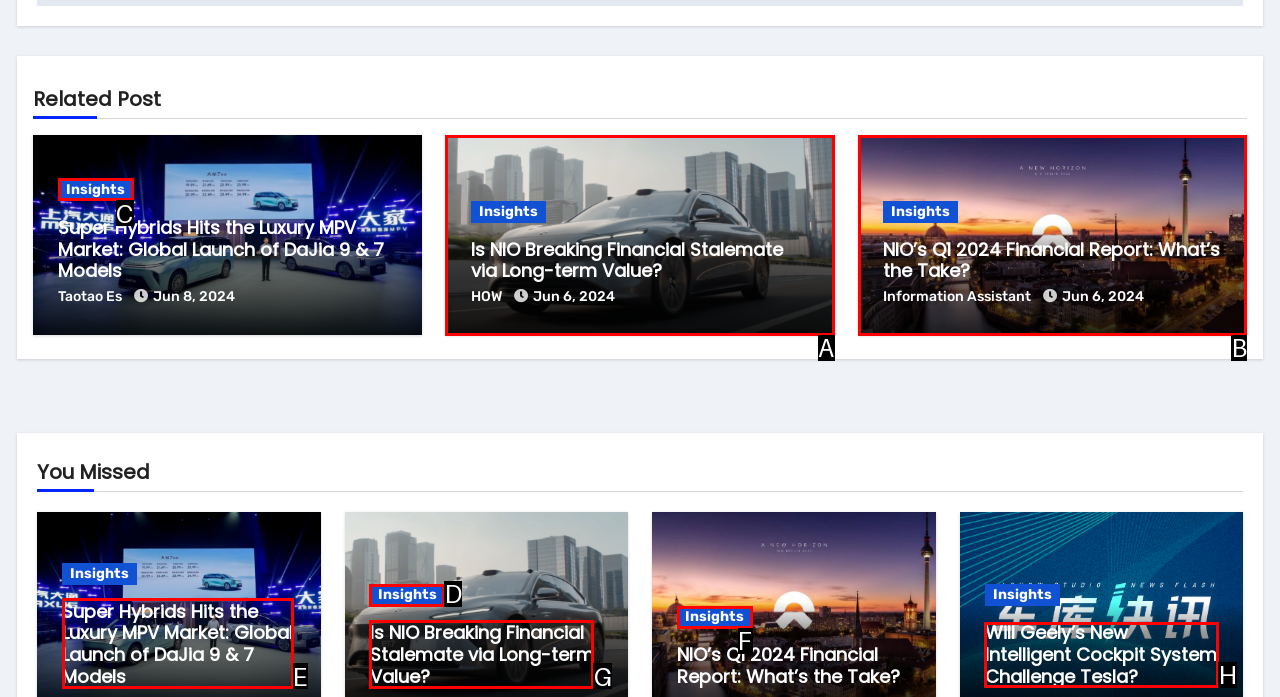Identify the correct option to click in order to accomplish the task: Explore 'Will Geely’s New Intelligent Cockpit System Challenge Tesla?' Provide your answer with the letter of the selected choice.

H